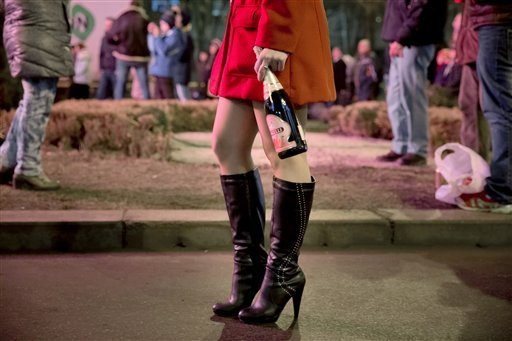What is the atmosphere of the scene?
Please answer the question with as much detail and depth as you can.

The scene captures the essence of a festive evening, filled with anticipation and the promise of new beginnings. The presence of festive lights, the woman's celebratory attire, and the groups of people gathering in the background all contribute to a joyous and festive atmosphere.